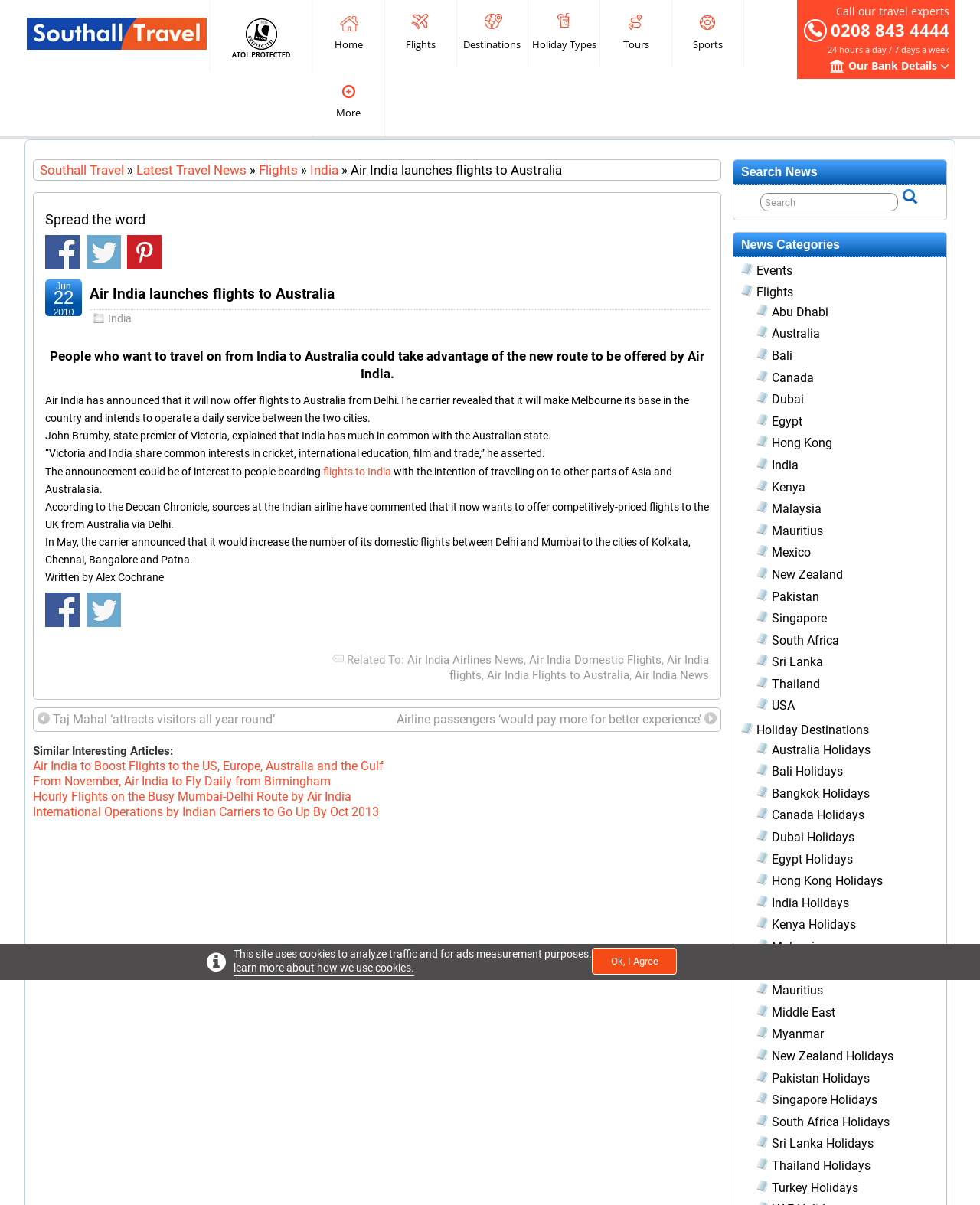Locate the bounding box coordinates of the area to click to fulfill this instruction: "Read 'Air India launches flights to Australia'". The bounding box should be presented as four float numbers between 0 and 1, in the order [left, top, right, bottom].

[0.091, 0.237, 0.341, 0.251]